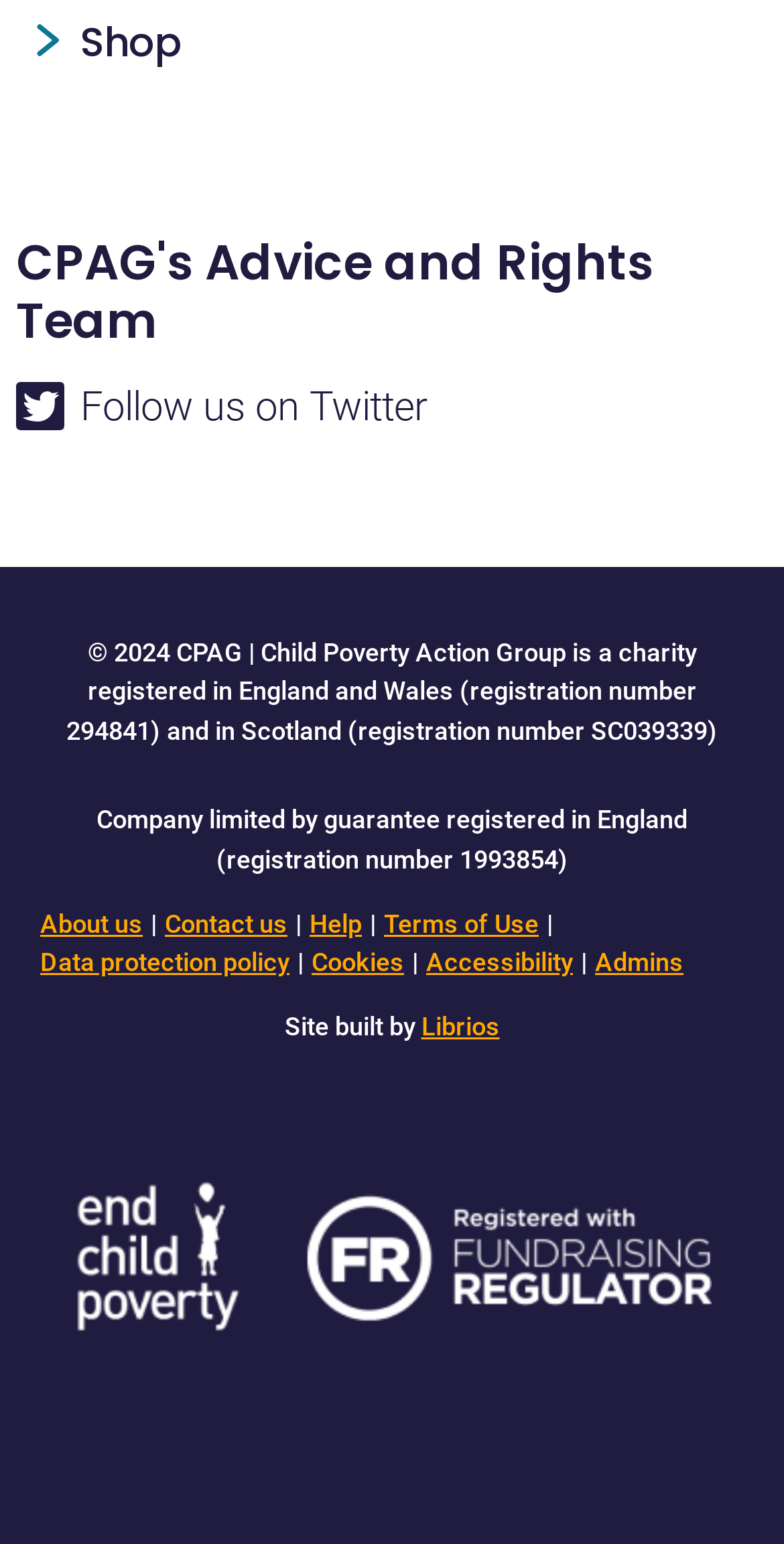Given the element description: "Contact us", predict the bounding box coordinates of this UI element. The coordinates must be four float numbers between 0 and 1, given as [left, top, right, bottom].

[0.21, 0.588, 0.367, 0.607]